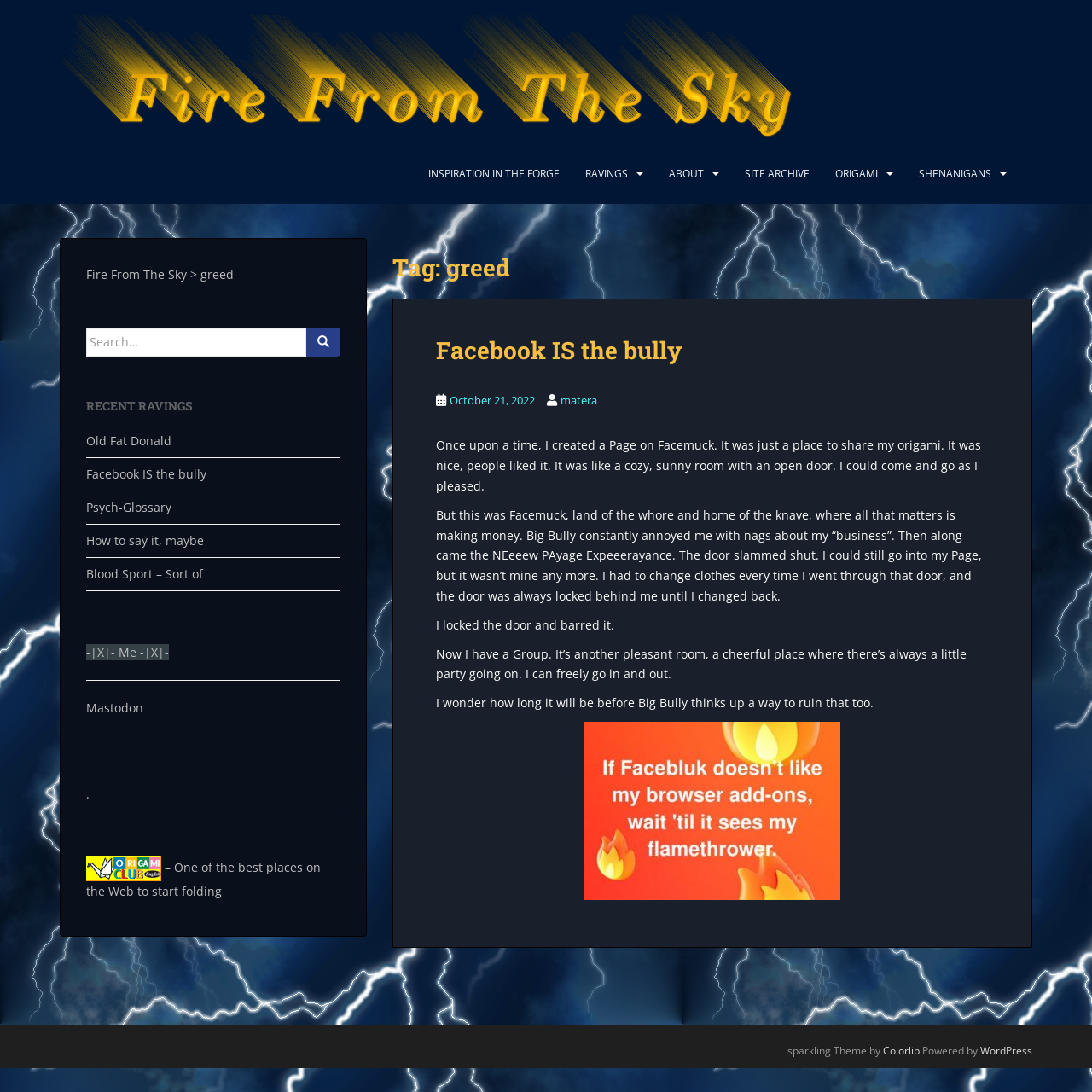Can you provide the bounding box coordinates for the element that should be clicked to implement the instruction: "Search for something"?

[0.079, 0.3, 0.312, 0.326]